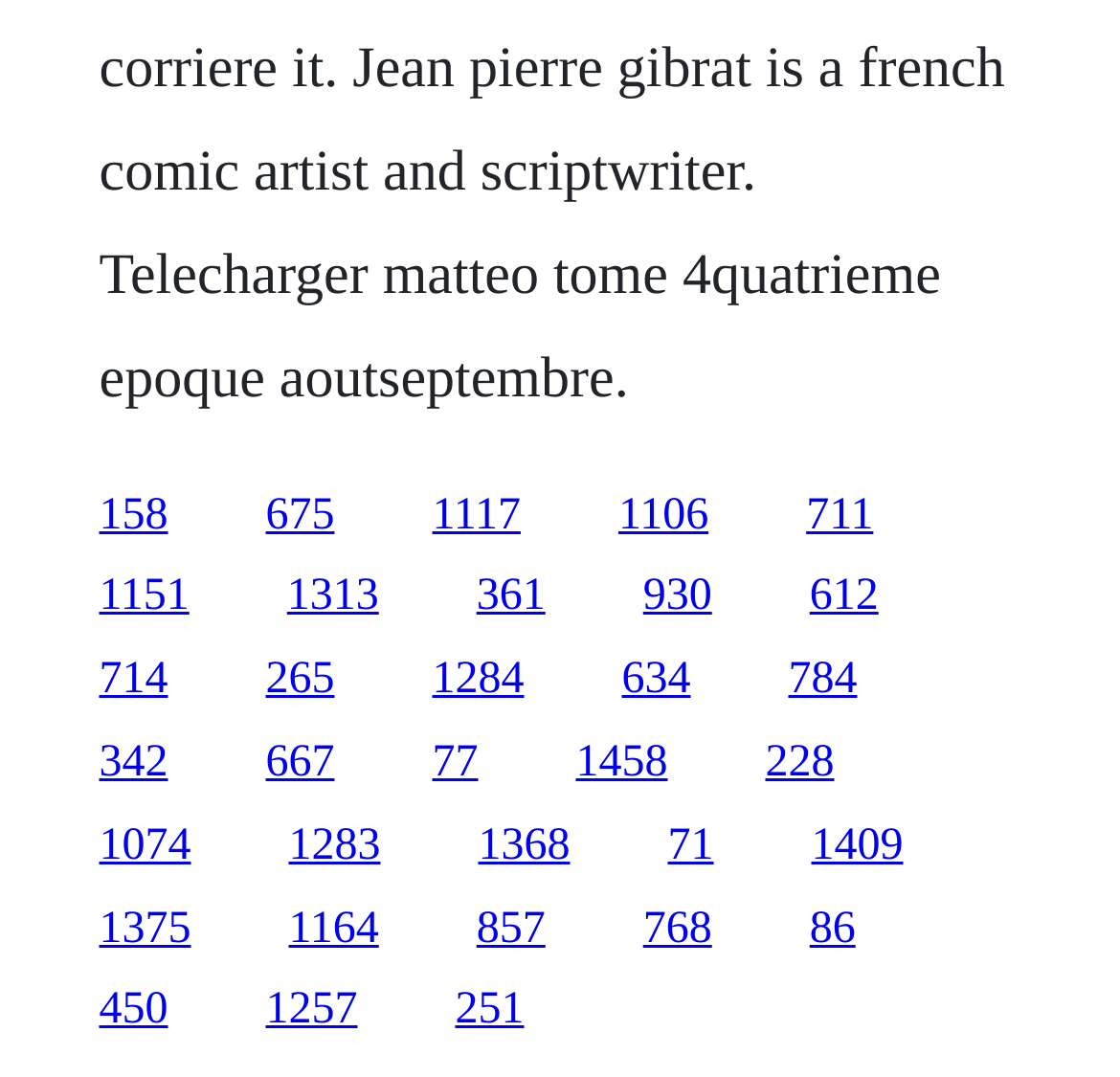What is the vertical position of the first link?
Provide a fully detailed and comprehensive answer to the question.

I compared the y1 and y2 coordinates of the first link element, which are 0.455 and 0.5, respectively. Since these values are around the middle of the range from 0 to 1, I concluded that the first link is positioned in the middle of the webpage vertically.